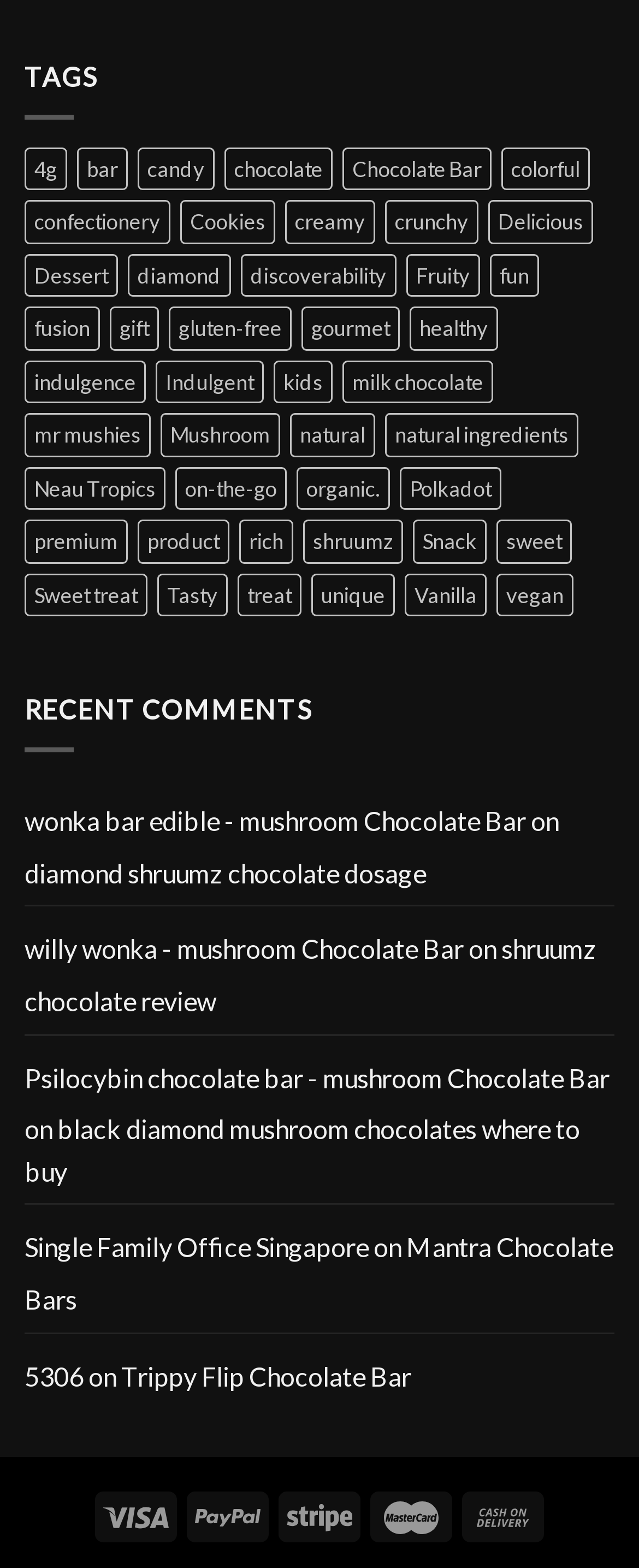What is the purpose of the 'RECENT COMMENTS' section?
Give a single word or phrase answer based on the content of the image.

To display recent comments